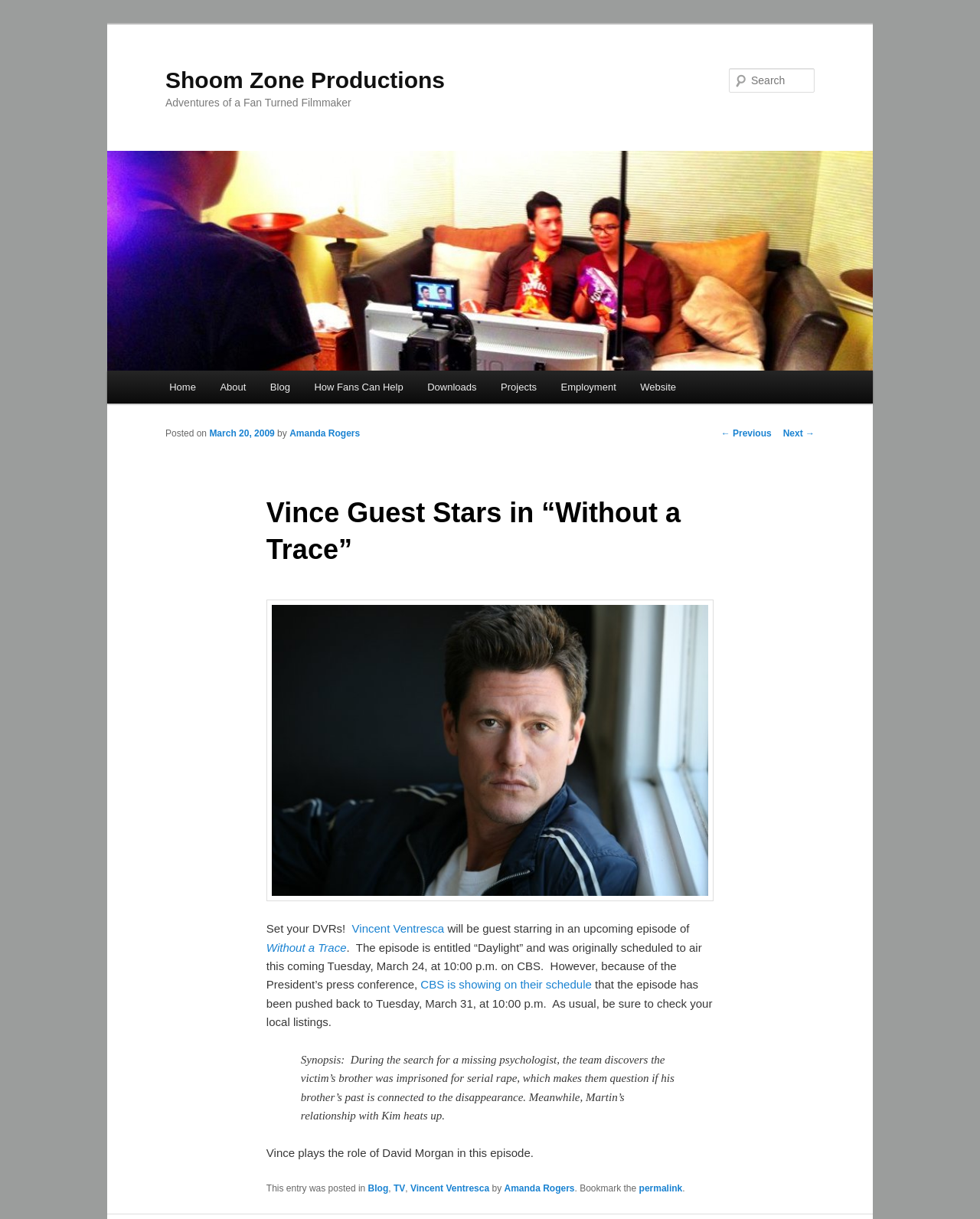Please provide the main heading of the webpage content.

Shoom Zone Productions